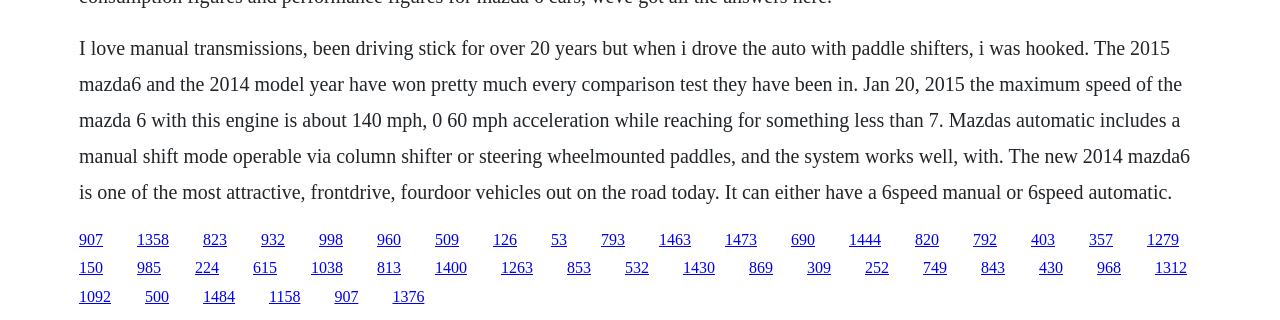How many years has the author been driving stick?
Based on the image, respond with a single word or phrase.

over 20 years